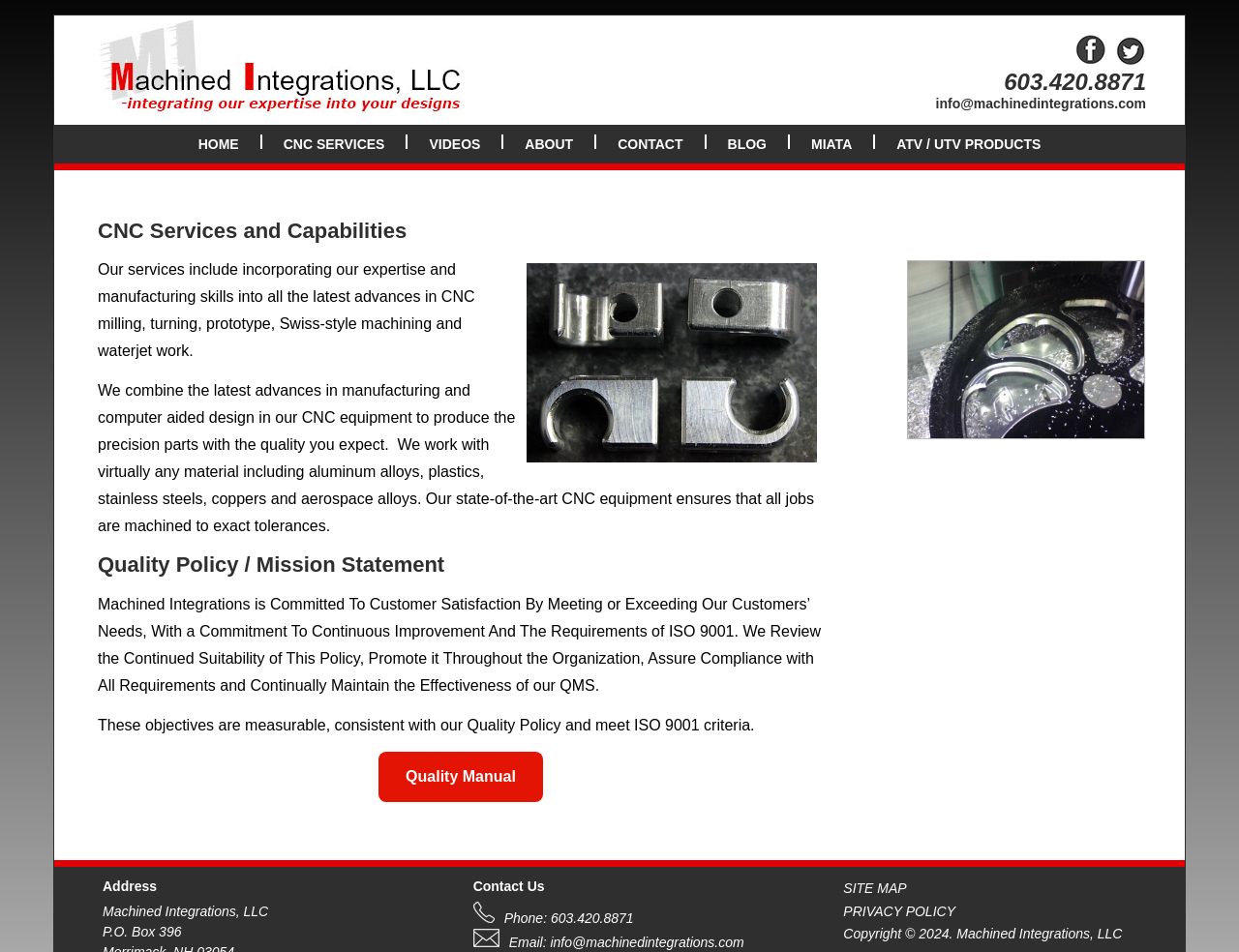What is the link at the bottom right?
Look at the screenshot and provide an in-depth answer.

I found the link at the bottom right by looking at the layout table section on the webpage, where I saw an image element followed by a link element with the text 'SITE MAP'.